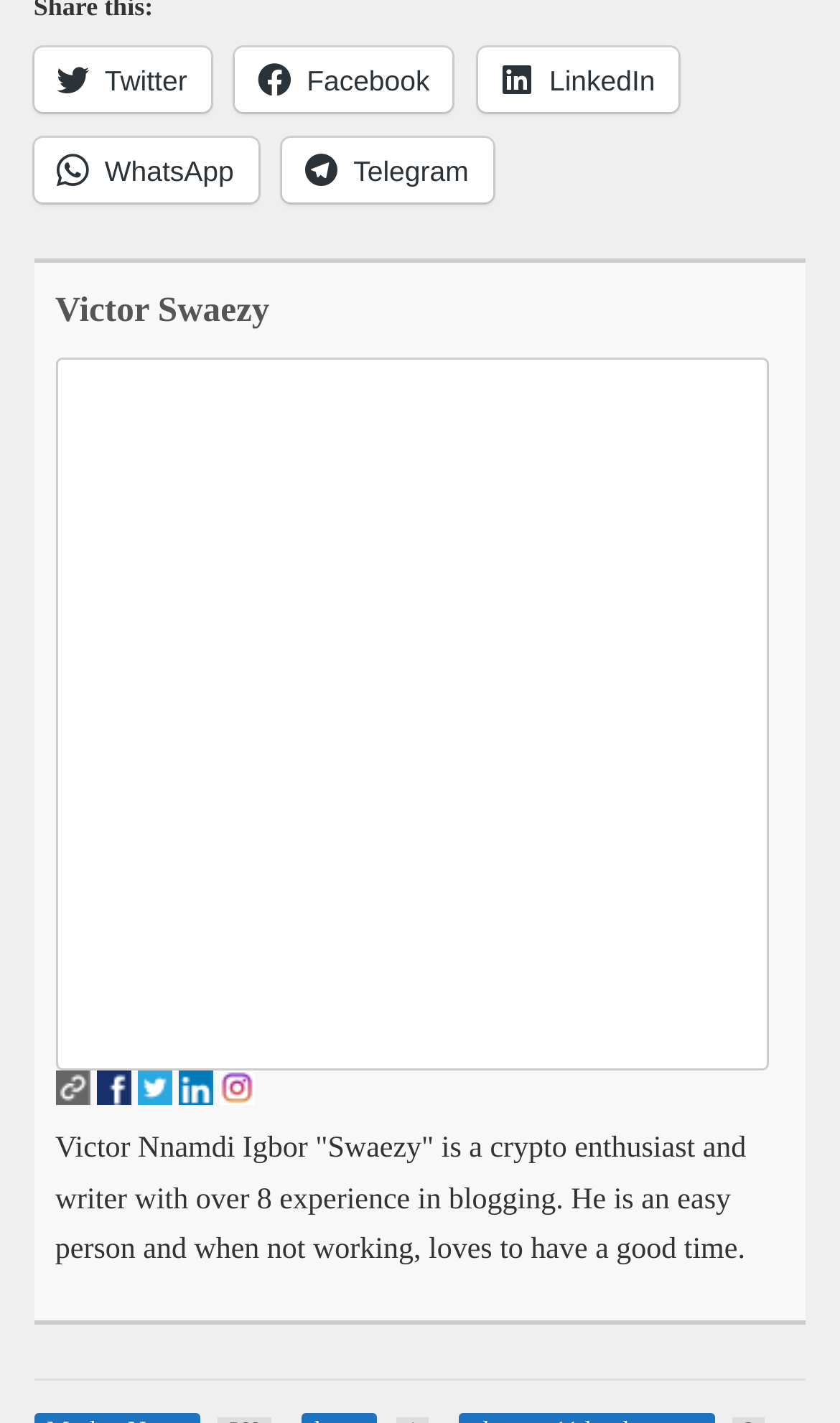Identify the bounding box coordinates of the element to click to follow this instruction: 'Visit Twitter'. Ensure the coordinates are four float values between 0 and 1, provided as [left, top, right, bottom].

[0.04, 0.033, 0.251, 0.079]